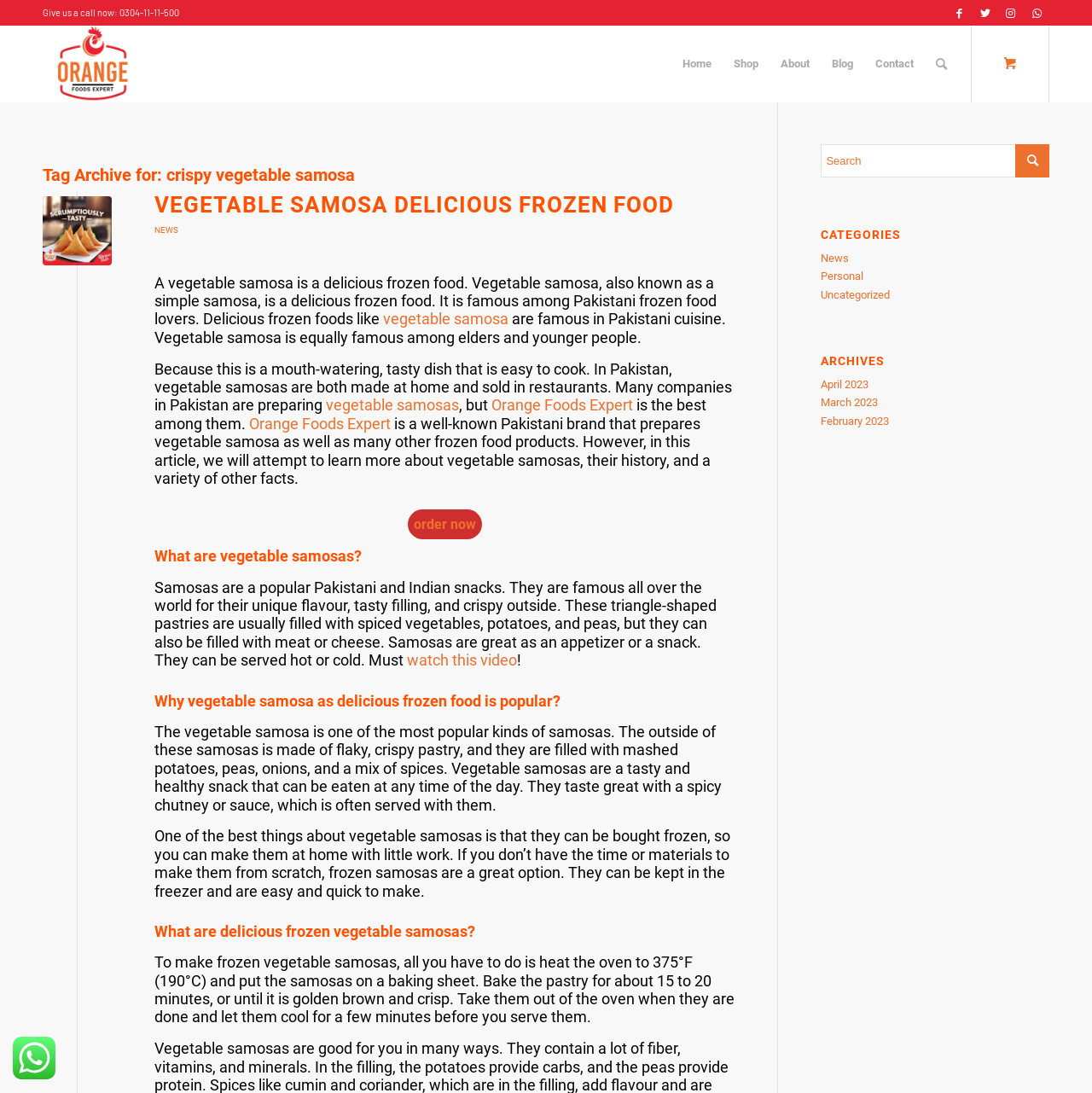What is the name of the company that prepares vegetable samosas?
Kindly give a detailed and elaborate answer to the question.

I found the company name by looking at the link element that says 'Orange Foods Expert' and also by reading the text that mentions the company as a well-known Pakistani brand that prepares vegetable samosa.